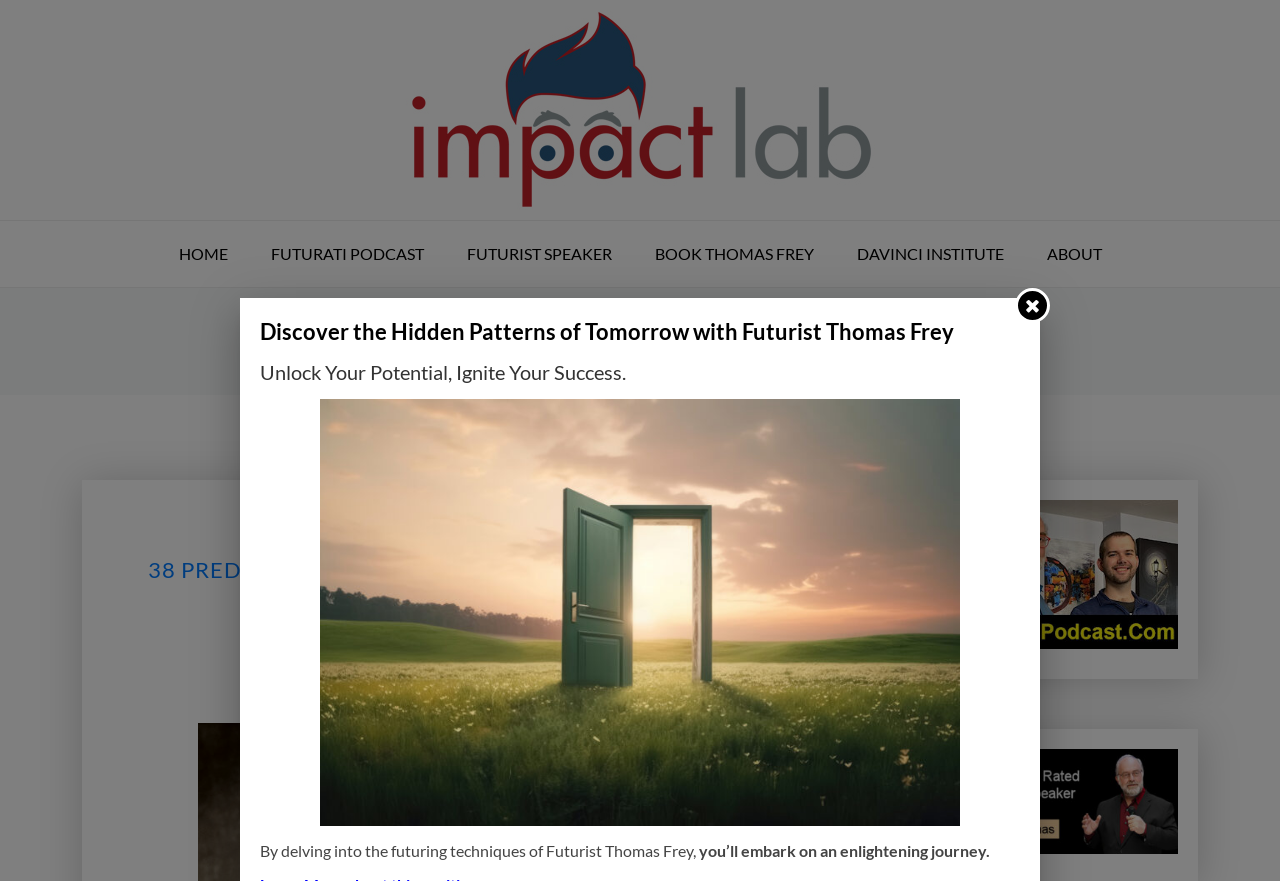What is the name of the futurist?
Give a thorough and detailed response to the question.

The name of the futurist can be found in the link 'Thomas Frey Futurist Futurati Podcasts' and 'Book Thomas Frey Futurist' which are located at the bottom of the webpage.